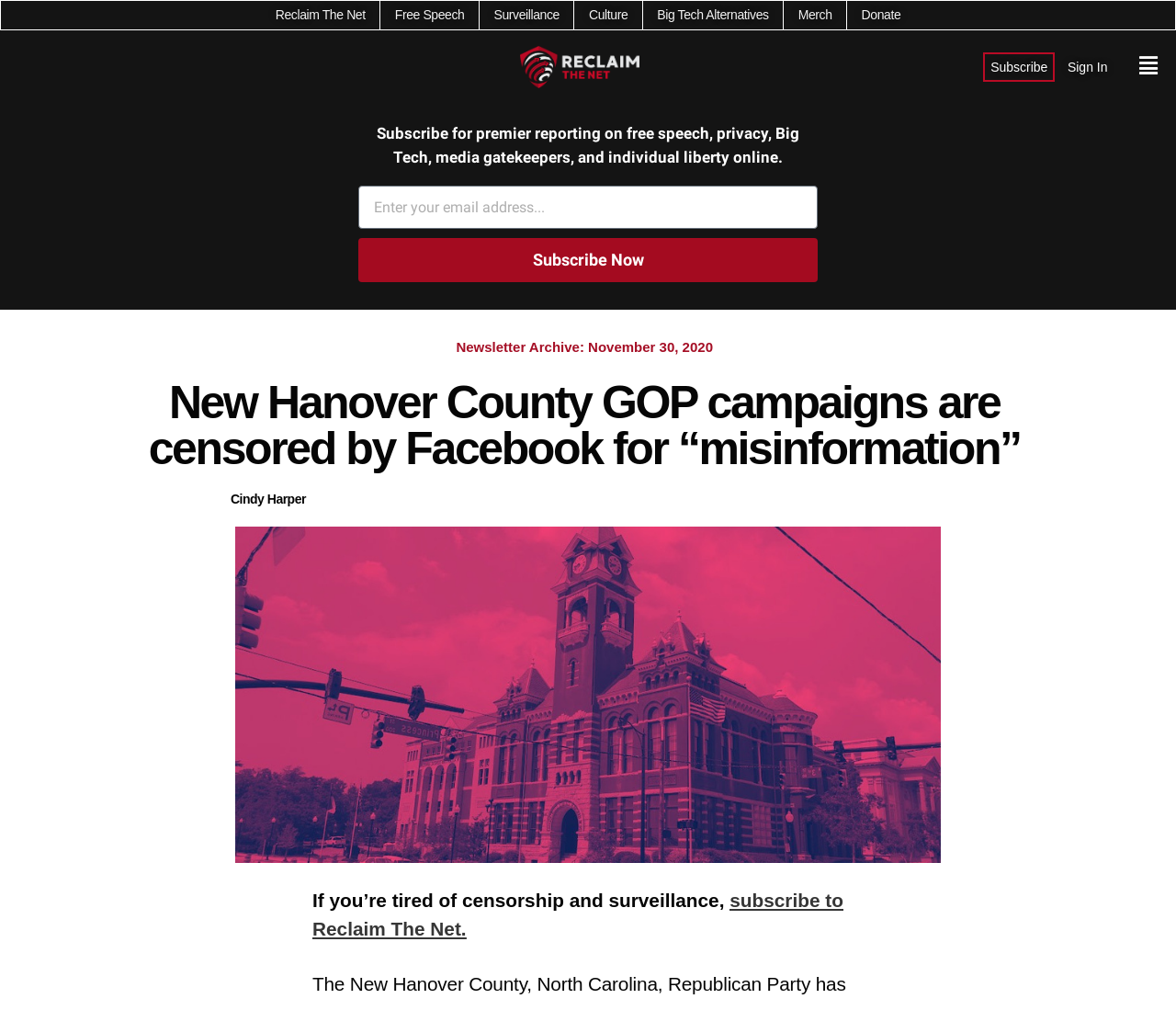Highlight the bounding box of the UI element that corresponds to this description: "Culture".

[0.501, 0.005, 0.534, 0.025]